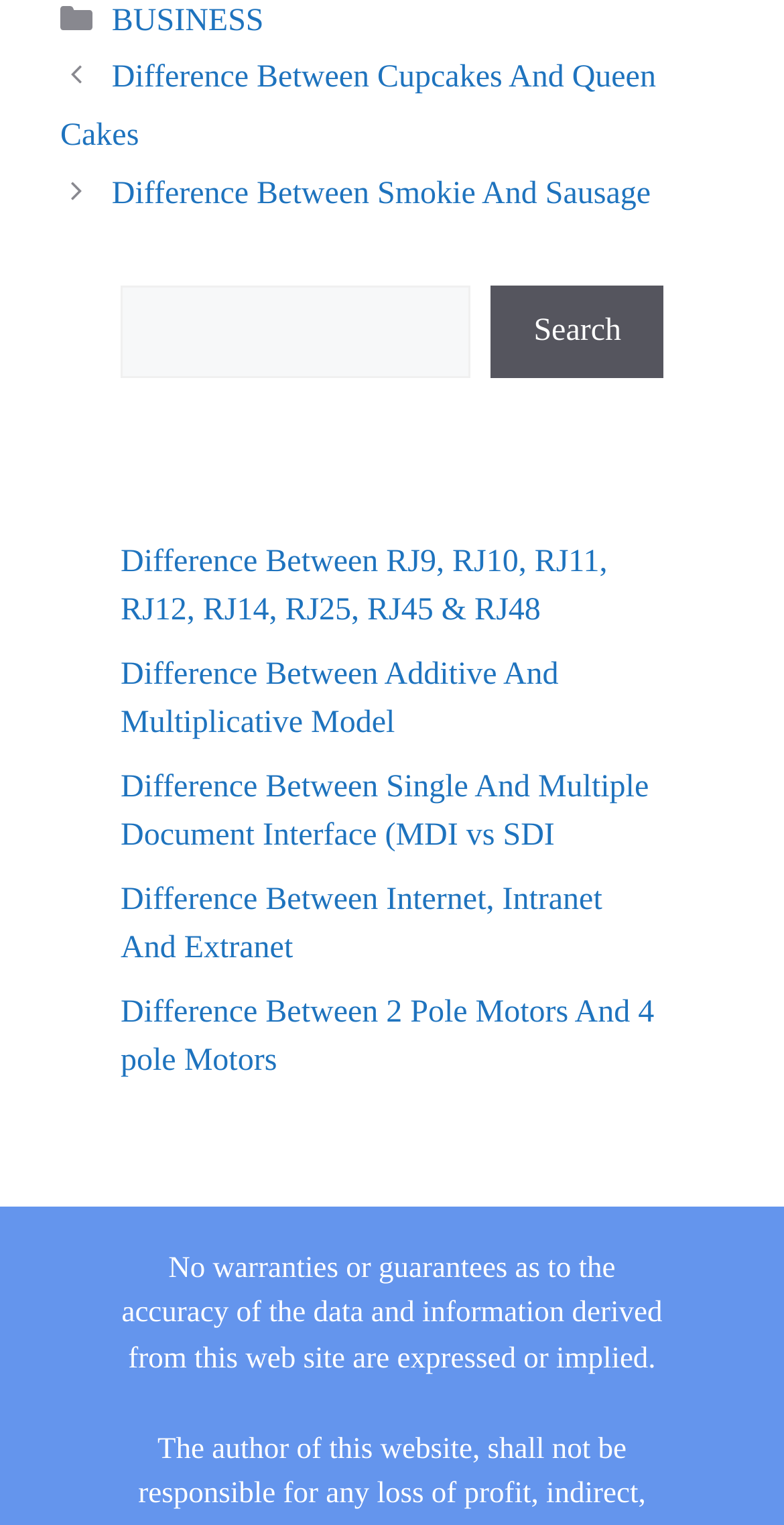Identify the bounding box coordinates of the specific part of the webpage to click to complete this instruction: "Read about the difference between Cupcakes And Queen Cakes".

[0.077, 0.04, 0.837, 0.1]